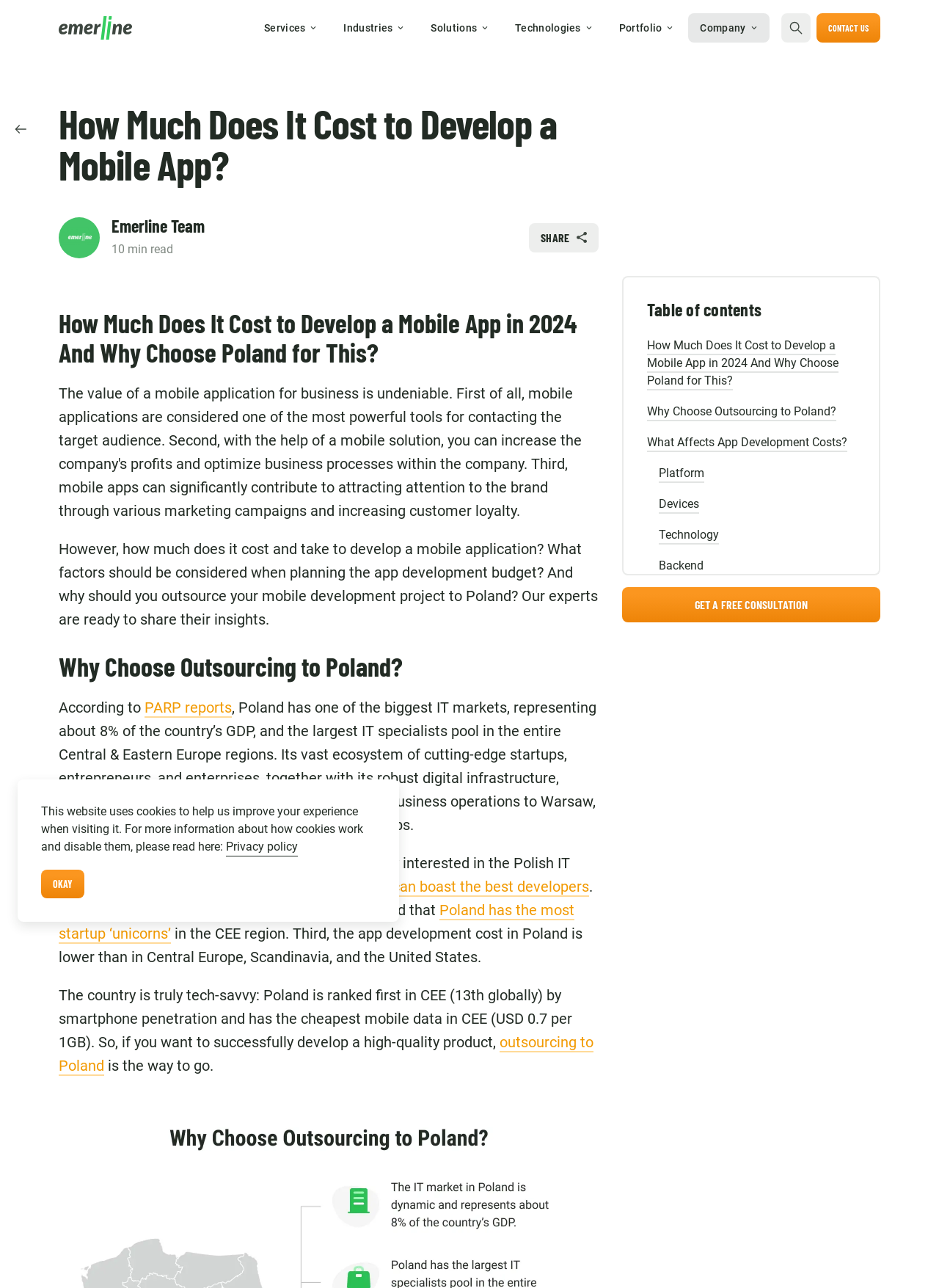Find the bounding box coordinates for the area that should be clicked to accomplish the instruction: "Learn more about 'Why Choose Outsourcing to Poland?'".

[0.689, 0.314, 0.891, 0.327]